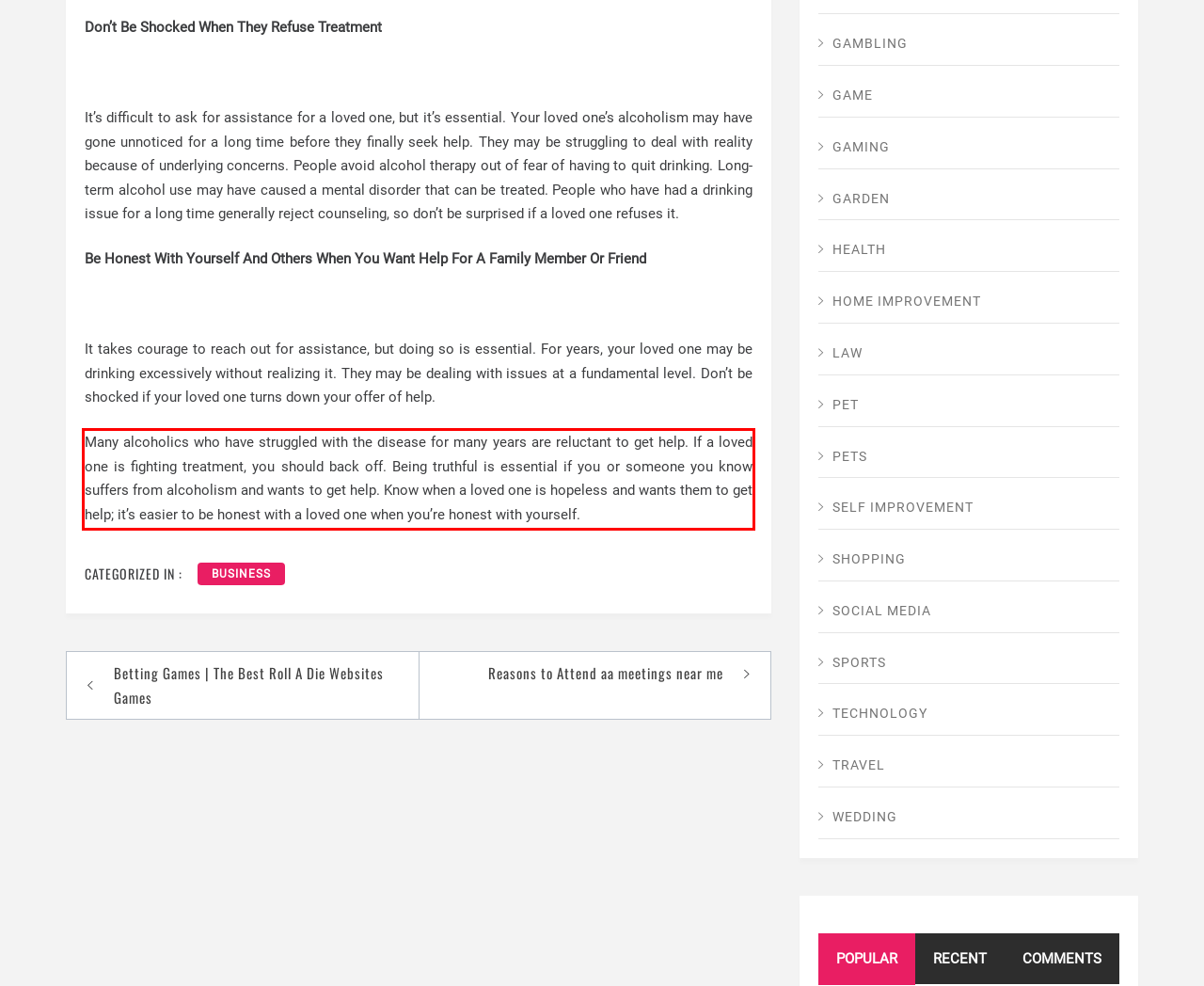Given a screenshot of a webpage, identify the red bounding box and perform OCR to recognize the text within that box.

Many alcoholics who have struggled with the disease for many years are reluctant to get help. If a loved one is fighting treatment, you should back off. Being truthful is essential if you or someone you know suffers from alcoholism and wants to get help. Know when a loved one is hopeless and wants them to get help; it’s easier to be honest with a loved one when you’re honest with yourself.